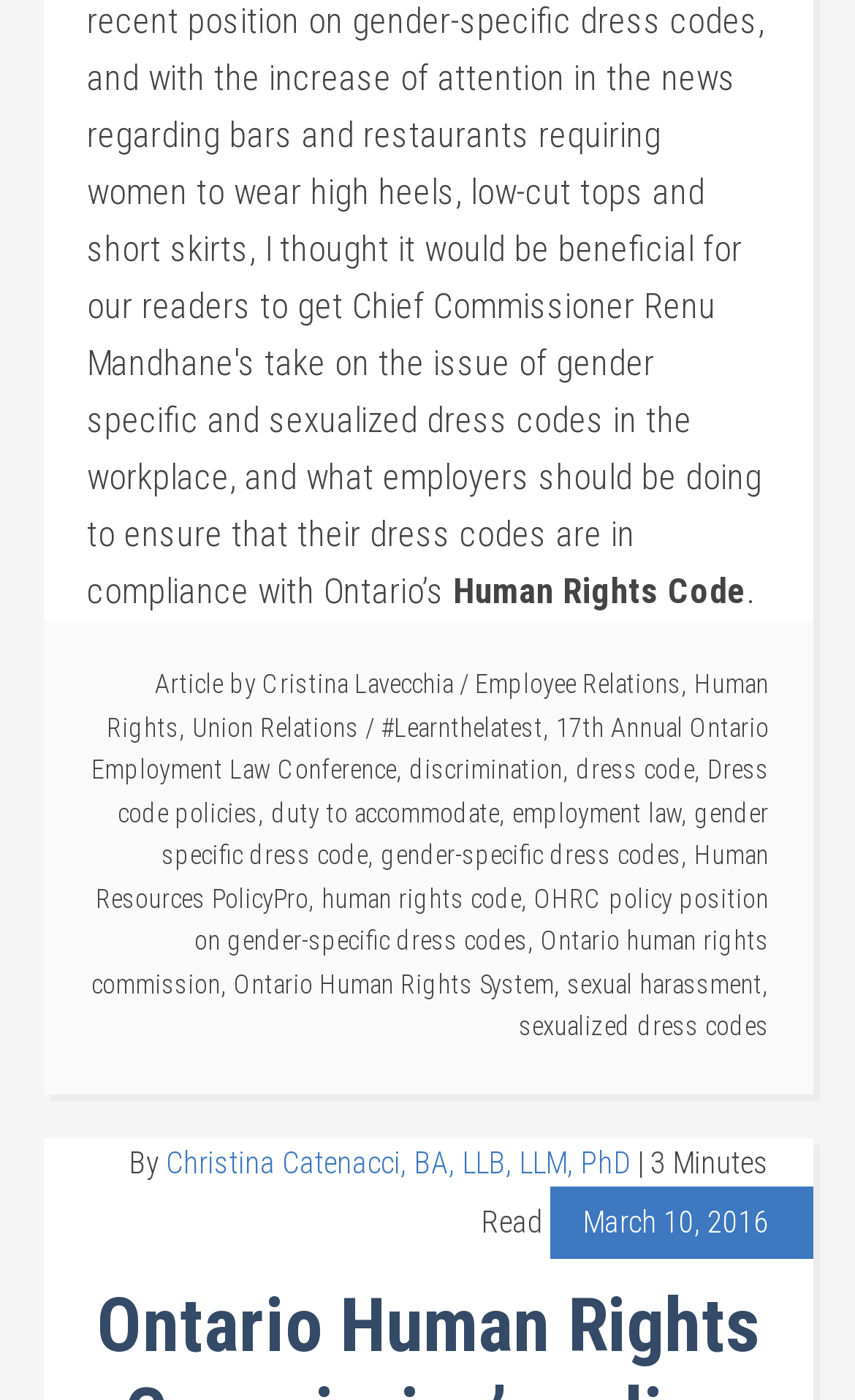Please determine the bounding box coordinates of the section I need to click to accomplish this instruction: "Check the time of the article".

[0.642, 0.848, 0.95, 0.9]